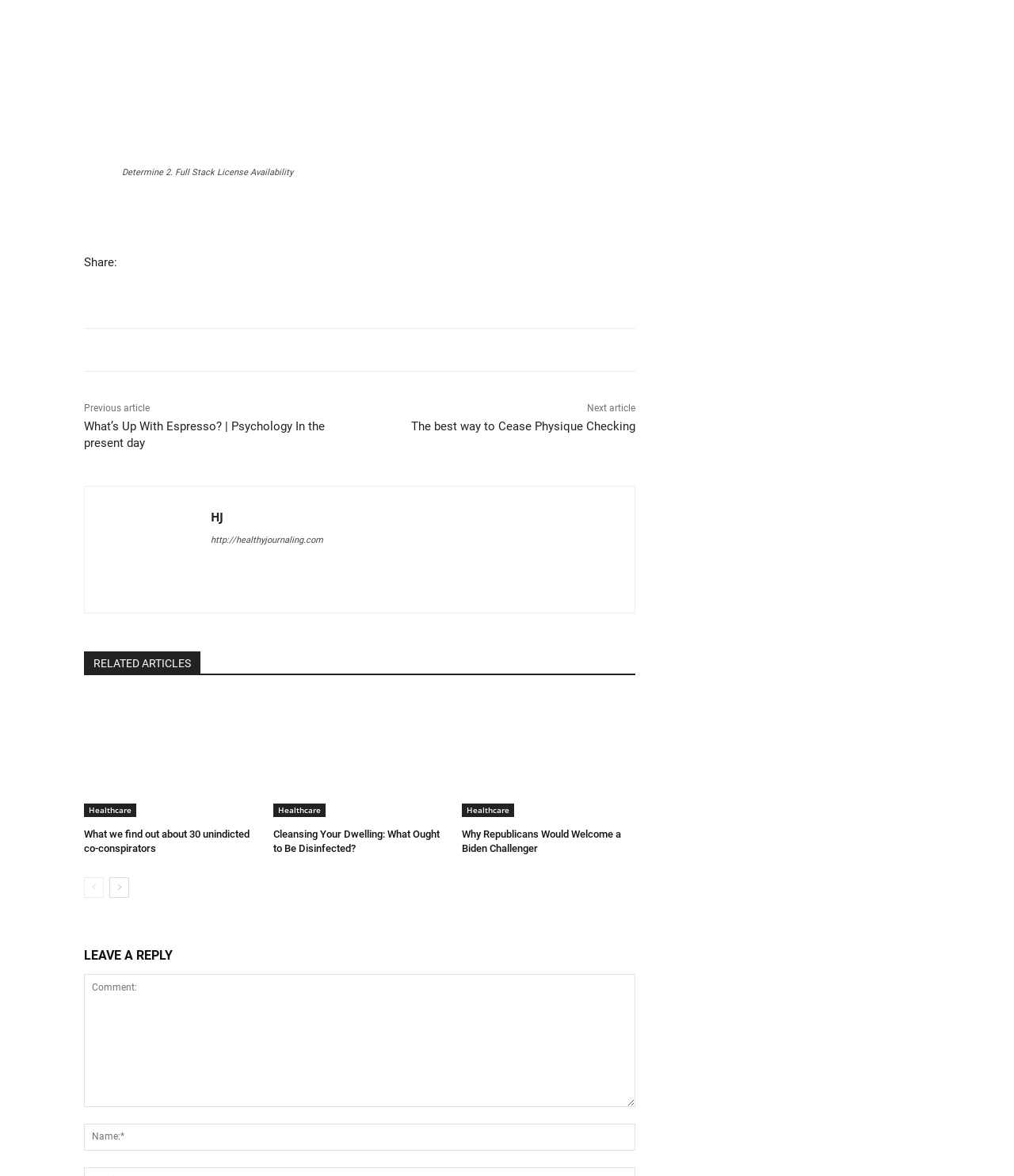Give the bounding box coordinates for this UI element: "parent_node: Name:* name="author" placeholder="Name:*"". The coordinates should be four float numbers between 0 and 1, arranged as [left, top, right, bottom].

[0.083, 0.955, 0.627, 0.978]